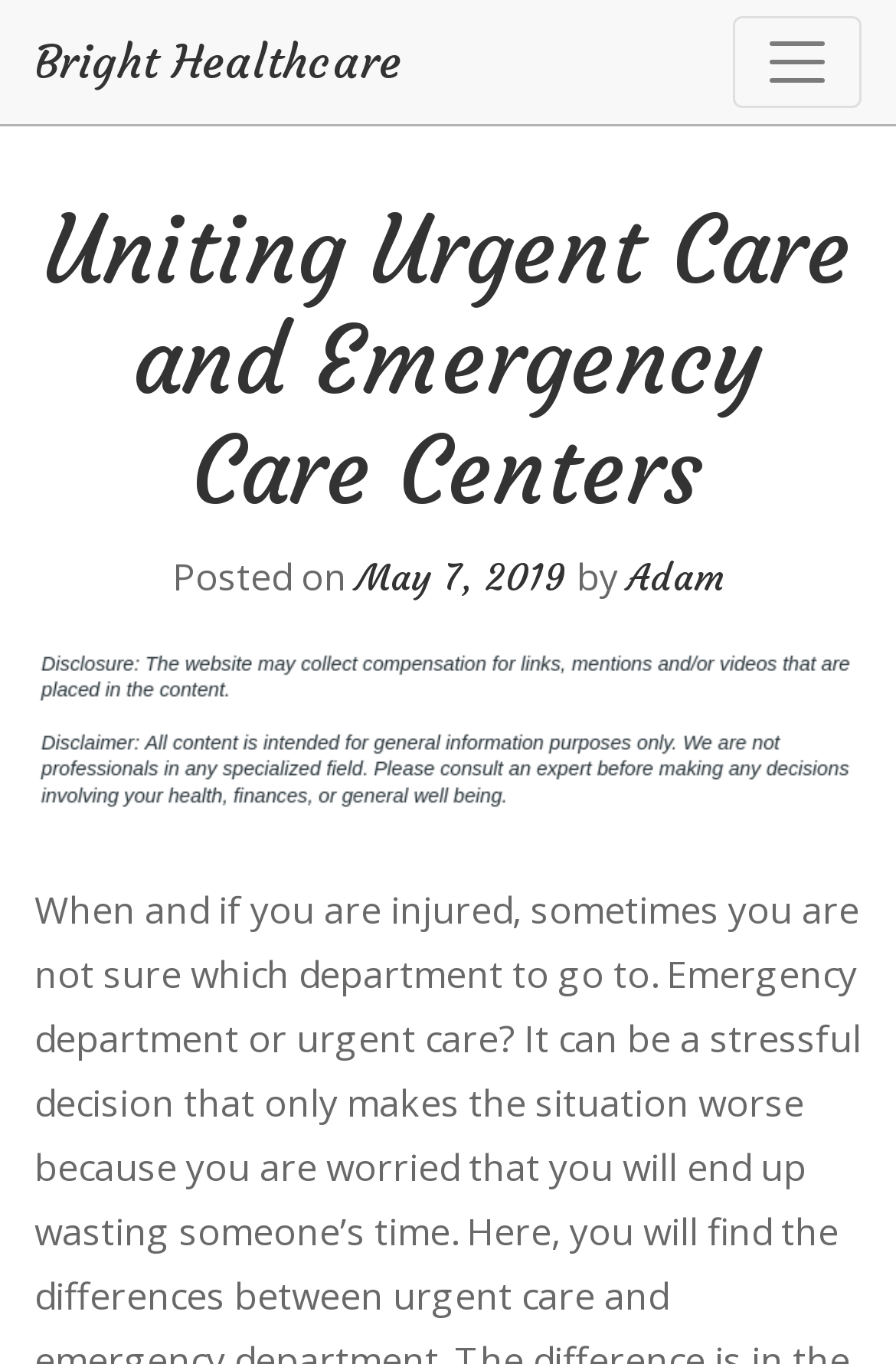Answer the question briefly using a single word or phrase: 
What is the purpose of the button in the top-right corner?

Toggle navigation